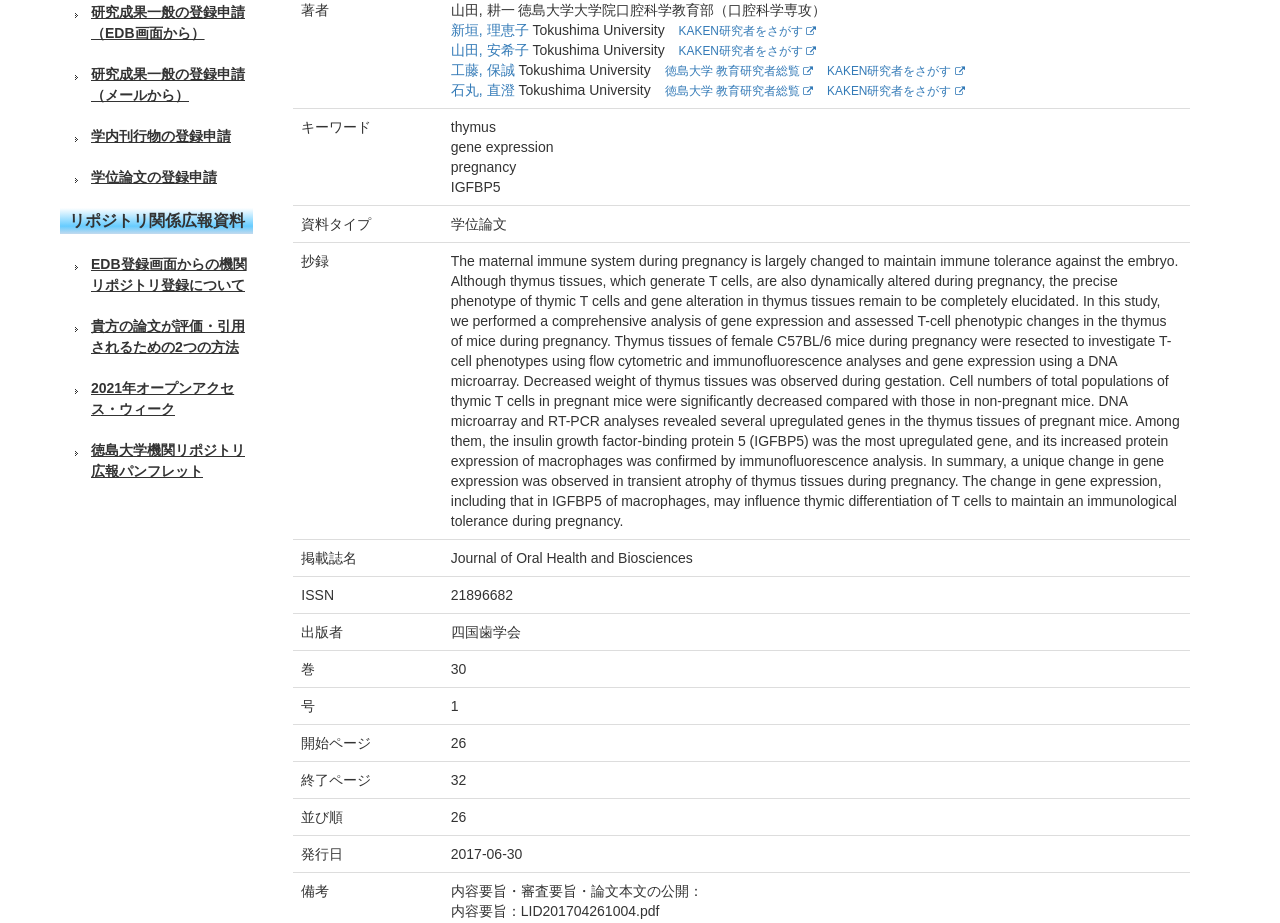Identify the bounding box for the described UI element: "KAKEN研究者をさがす".

[0.638, 0.091, 0.754, 0.106]